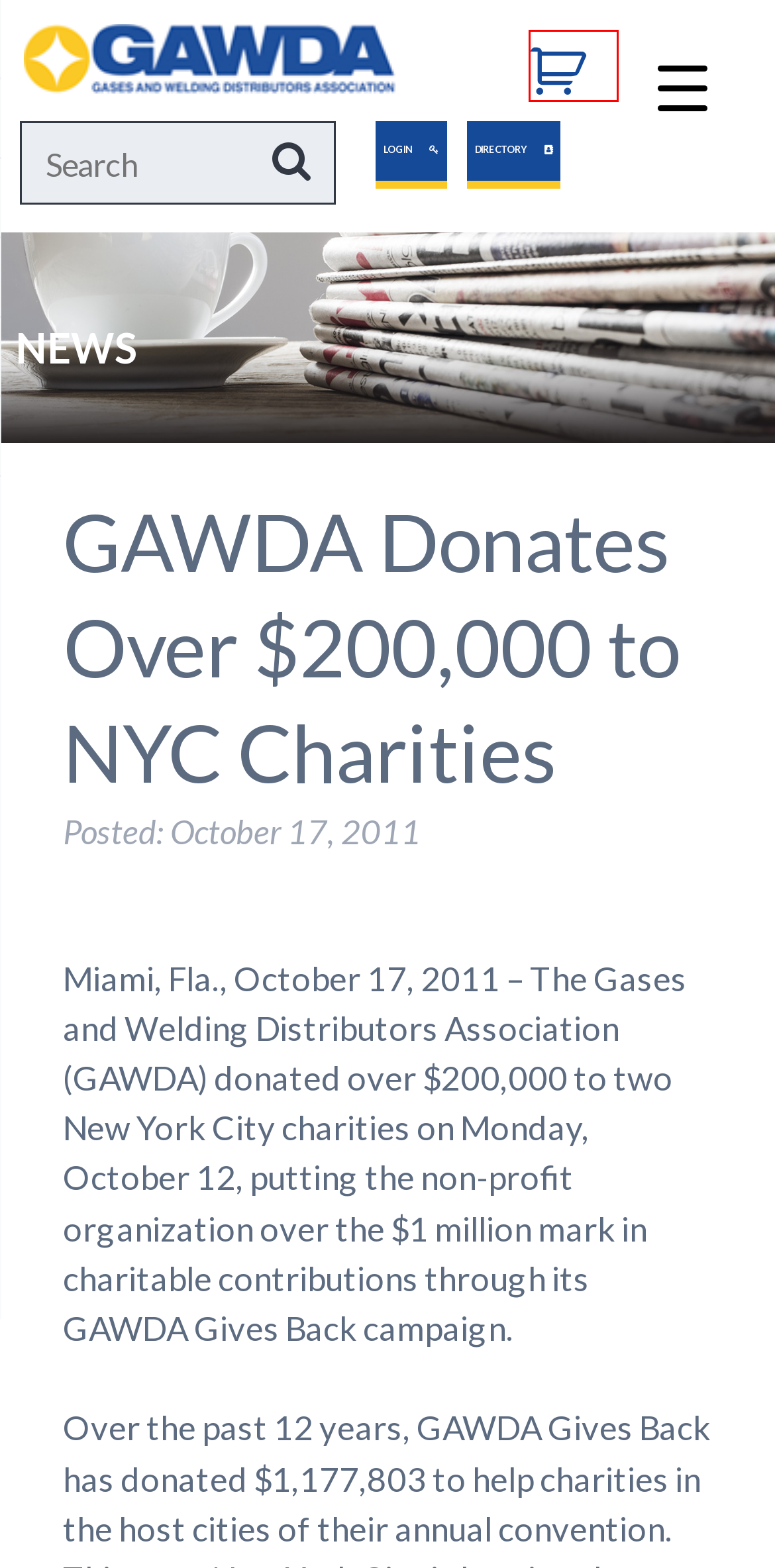You are given a webpage screenshot where a red bounding box highlights an element. Determine the most fitting webpage description for the new page that loads after clicking the element within the red bounding box. Here are the candidates:
A. Member Directory - GAWDA
B. Record-breaking Attendance Marks Success at GAWDA SMC - GAWDA
C. GAWDA - Gases & Welding Distributors Association
D. Cart - GAWDA
E. Privacy Policy - GAWDA
F. Login / Register - GAWDA
G. GAWDA SMC 2024 WGW Meet & Greet - GAWDA
H. News - GAWDA

D